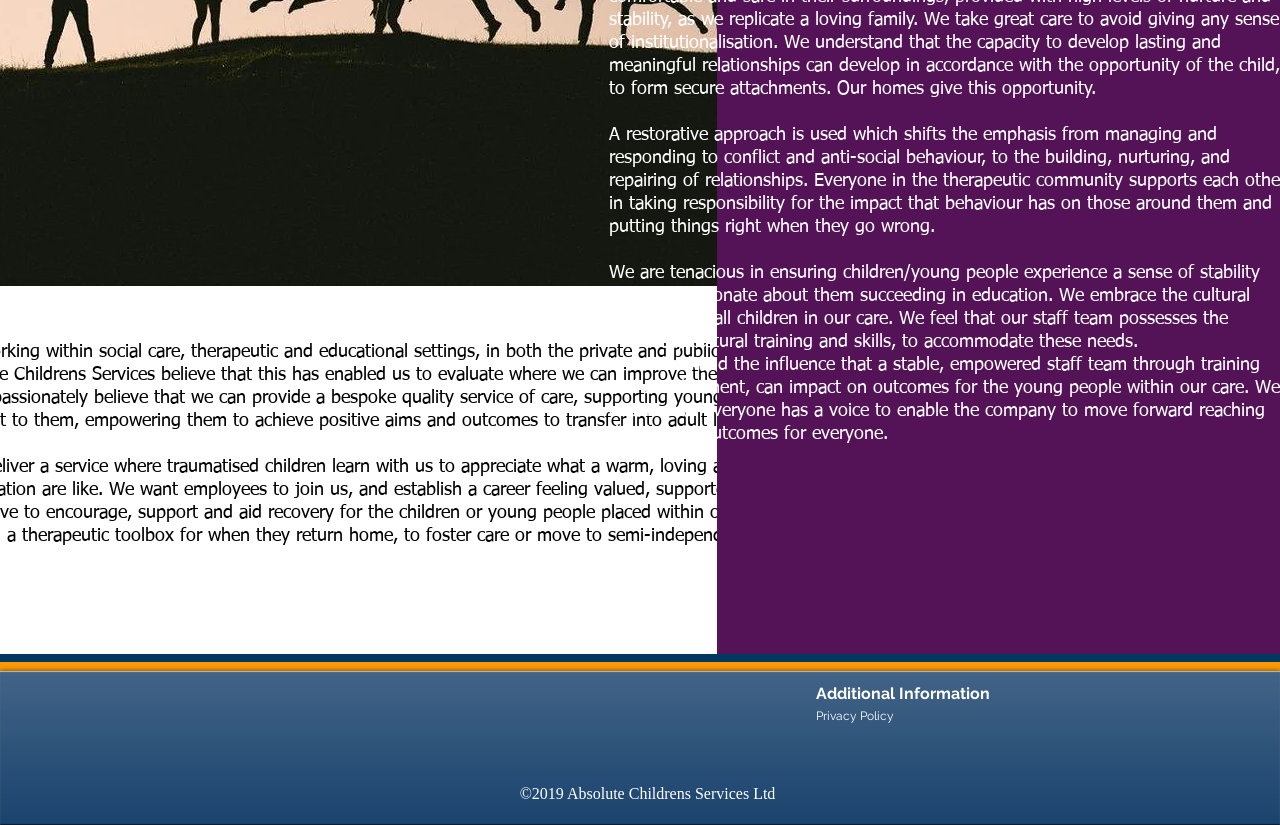Locate the bounding box of the UI element described in the following text: "Privacy Policy".

[0.638, 0.86, 0.698, 0.877]